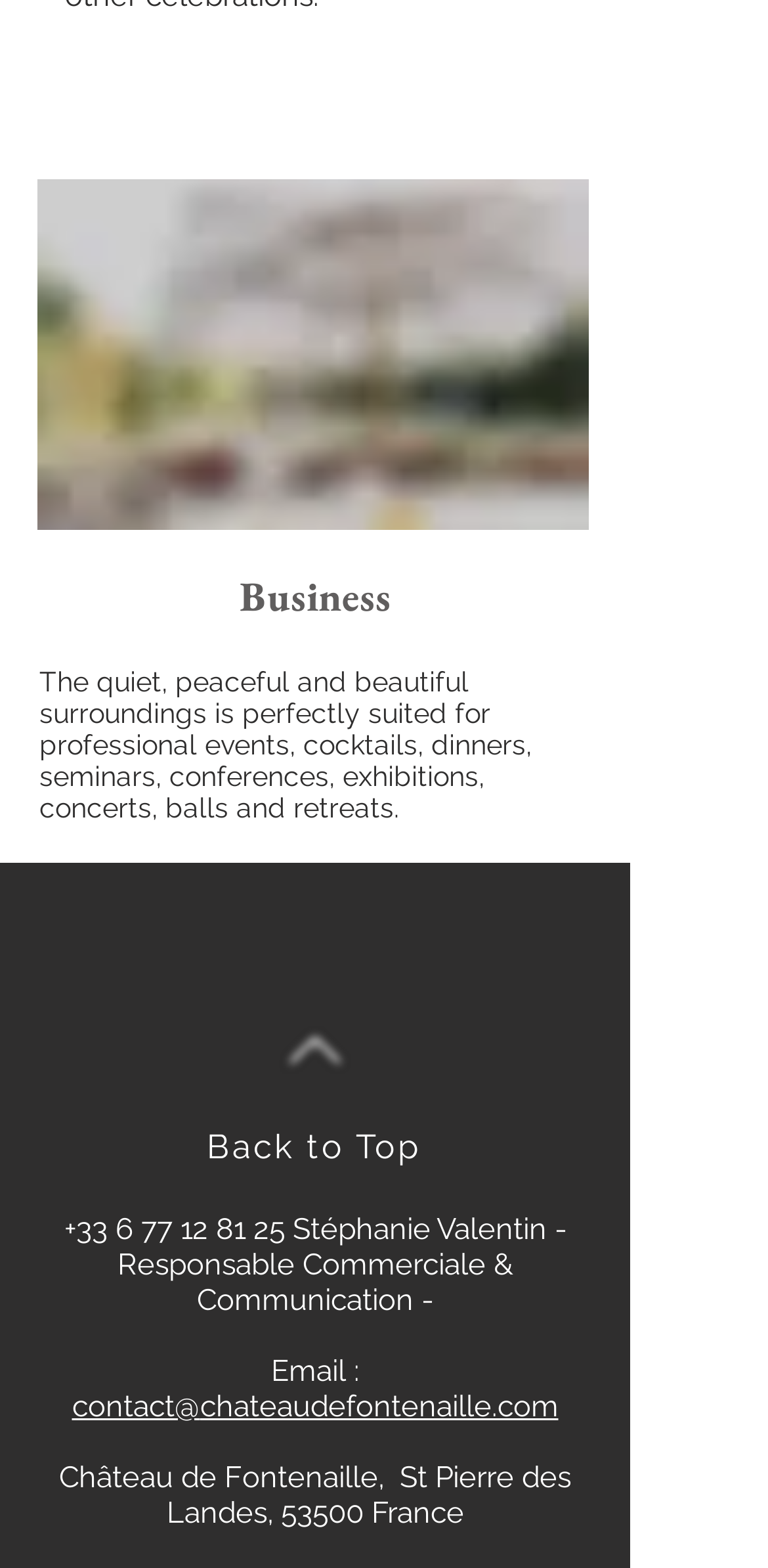Who is the commercial and communication manager of the venue?
Please give a detailed and thorough answer to the question, covering all relevant points.

The name of the commercial and communication manager is mentioned along with the phone number at the bottom of the webpage, which is Stéphanie Valentin.